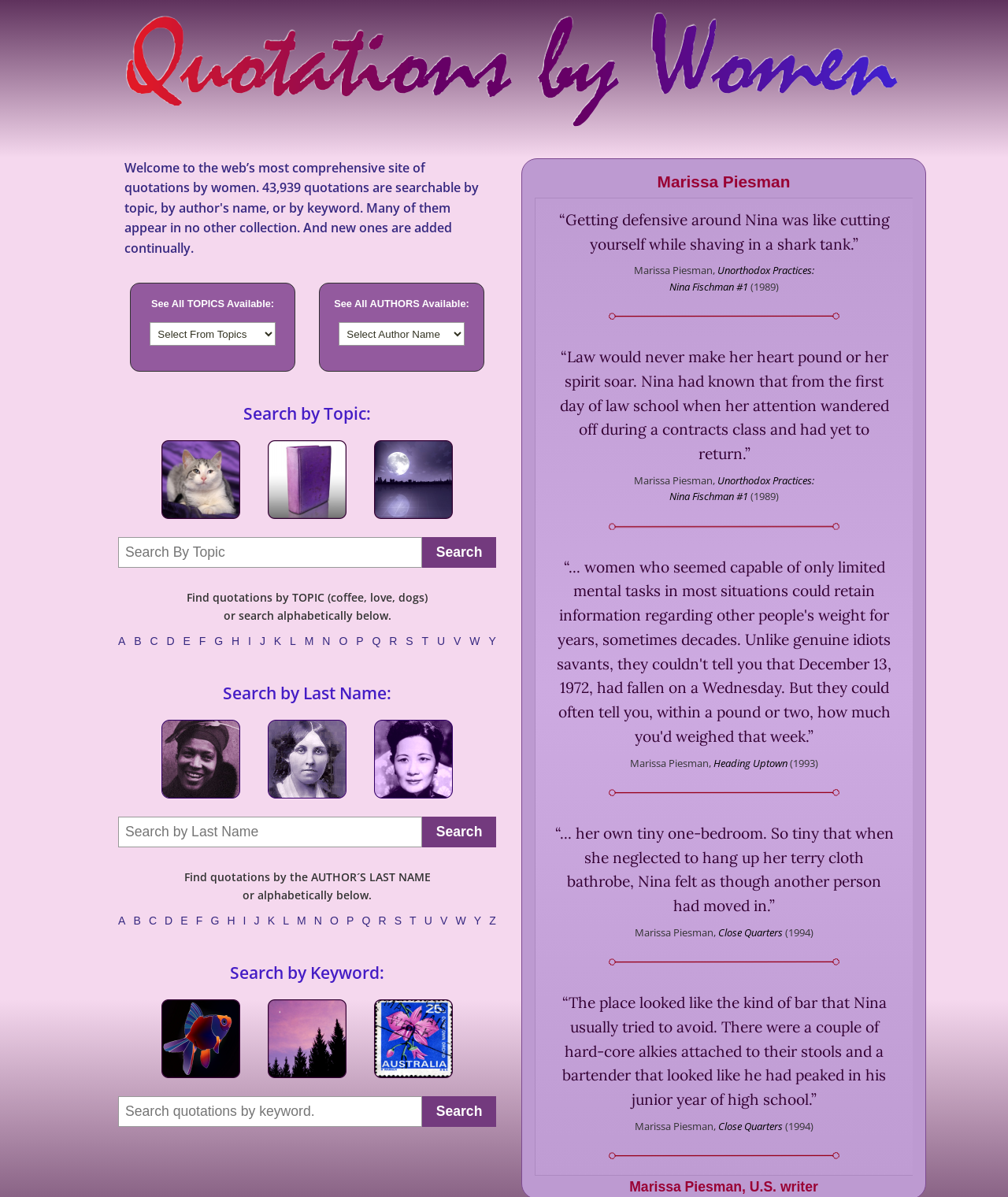Describe all the key features and sections of the webpage thoroughly.

This webpage is dedicated to quotations by women, with a vast collection of over 40,000 unique quotations. The page is divided into three main sections: Search by Topic, Search by Last Name, and Search by Keyword.

At the top of the page, there is a heading that welcomes users to the website, followed by a brief description of the quotation collection. Below this, there are two dropdown menus, one for selecting topics and another for selecting authors. 

In the Search by Topic section, there are three links with accompanying images: topic cats, topic books, and topic moon. Below these links, there is a search box where users can enter keywords to search for quotations by topic. A search button is located to the right of the search box. 

Underneath the search box, there is a section where users can search alphabetically for famous quotations. This section consists of 26 links, one for each letter of the alphabet, allowing users to browse quotations by their first letter.

The Search by Last Name section is similar in structure to the Search by Topic section. It features three links with accompanying images, each representing a different author. Below these links, there is a search box where users can enter last names to search for quotations by author. A search button is located to the right of the search box. 

Again, underneath the search box, there is a section where users can search alphabetically for authors. This section consists of 26 links, one for each letter of the alphabet, allowing users to browse authors by their last name.

Finally, the Search by Keyword section features a single link with an accompanying image, representing the keyword "fishing". Below this link, there is no visible search box or search button, but it is likely that users can enter keywords to search for quotations related to that topic.

Throughout the page, there are several headings and subheadings that provide clear instructions and guidance for users to navigate the different search options.